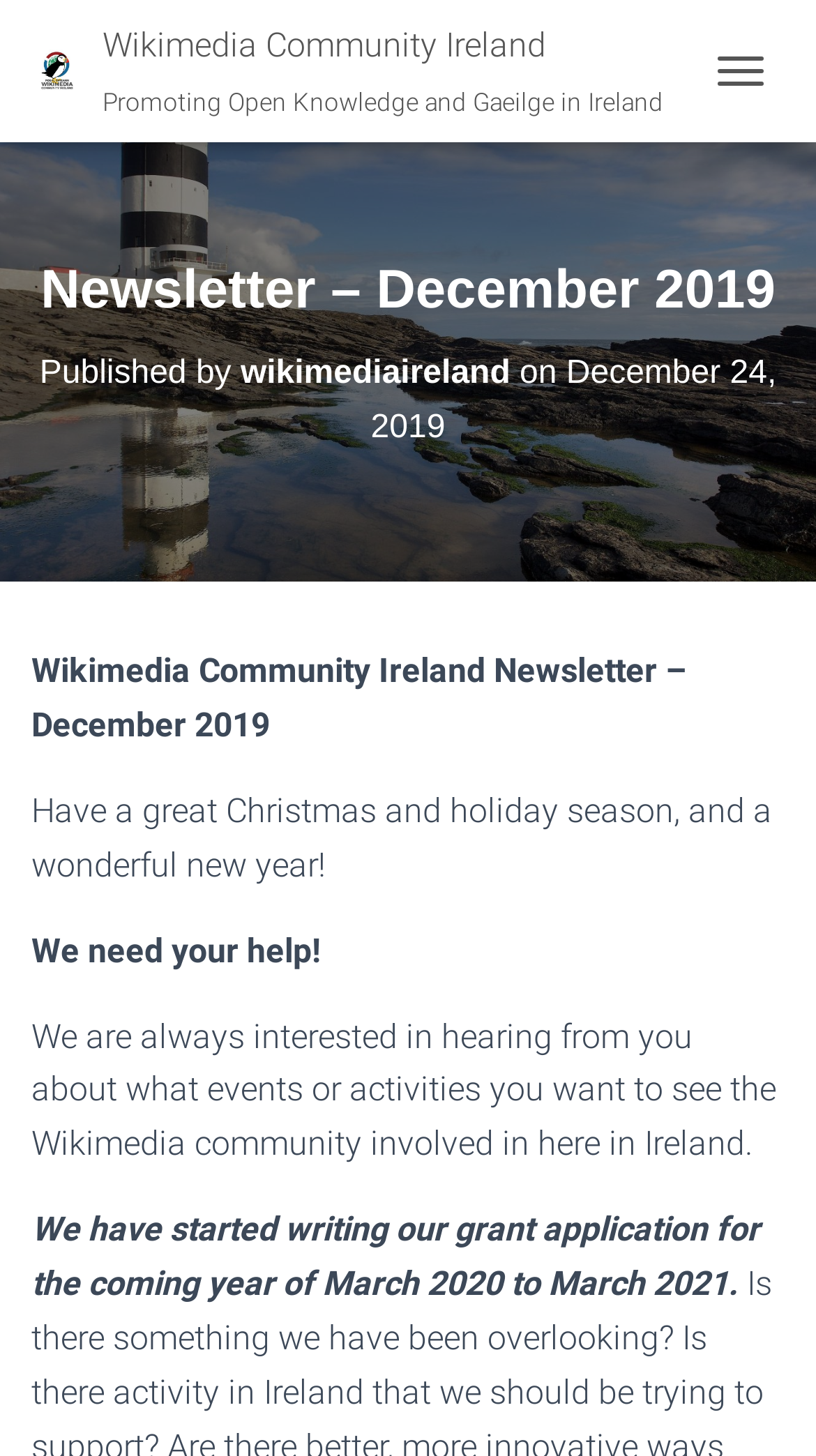Extract the main heading text from the webpage.

Newsletter – December 2019